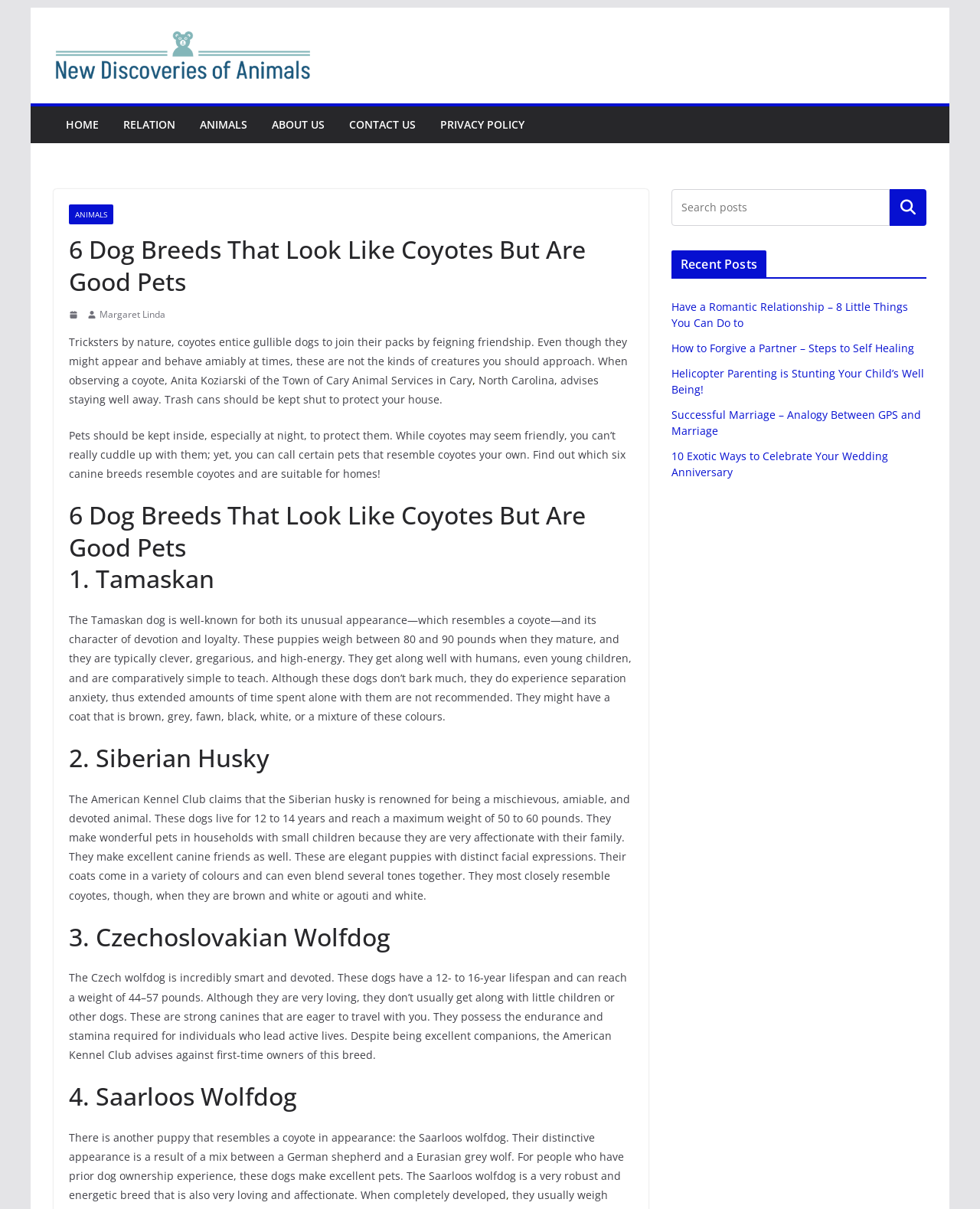Your task is to find and give the main heading text of the webpage.

6 Dog Breeds That Look Like Coyotes But Are Good Pets